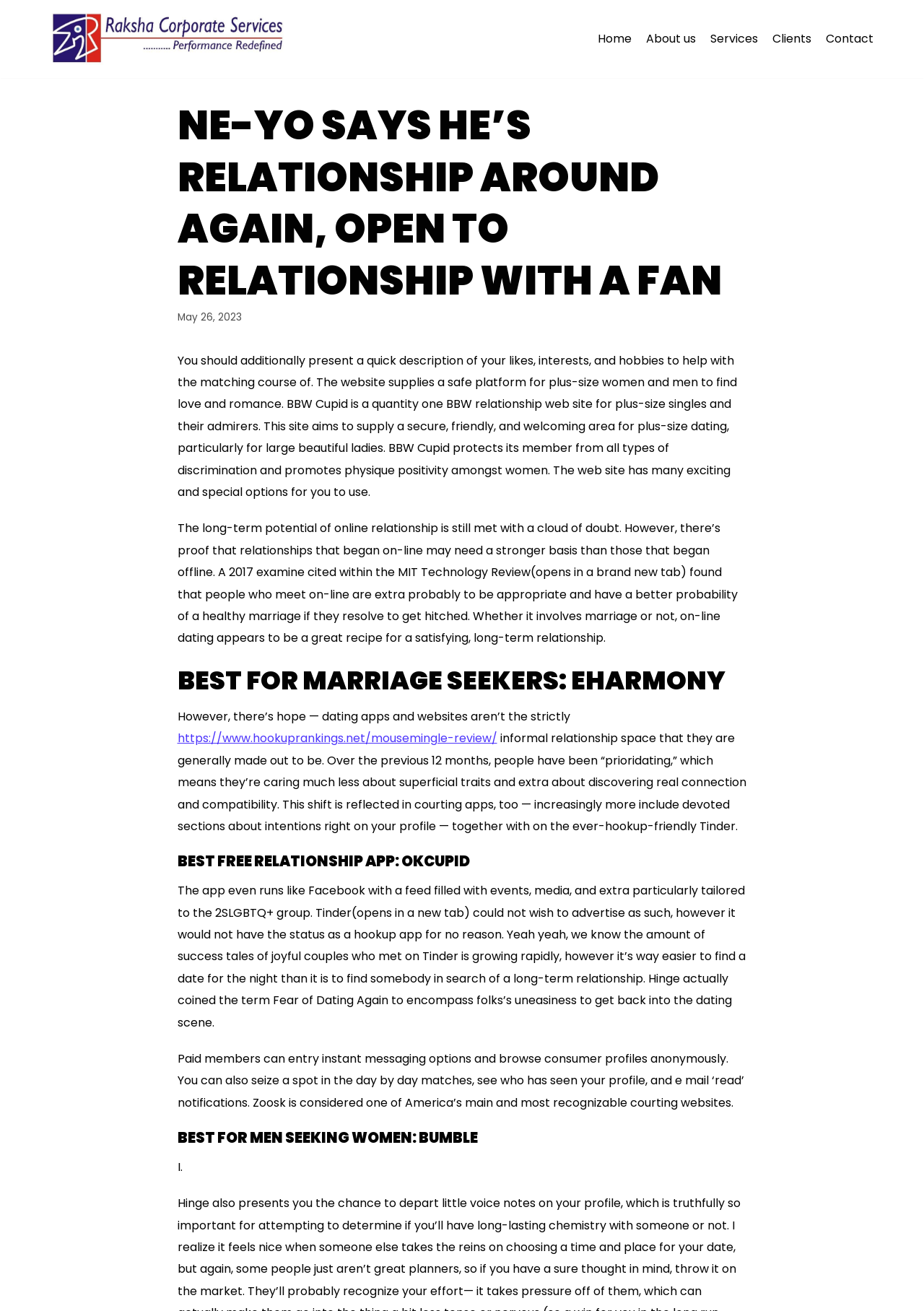Provide the bounding box coordinates for the UI element that is described as: "Clients".

[0.836, 0.023, 0.878, 0.037]